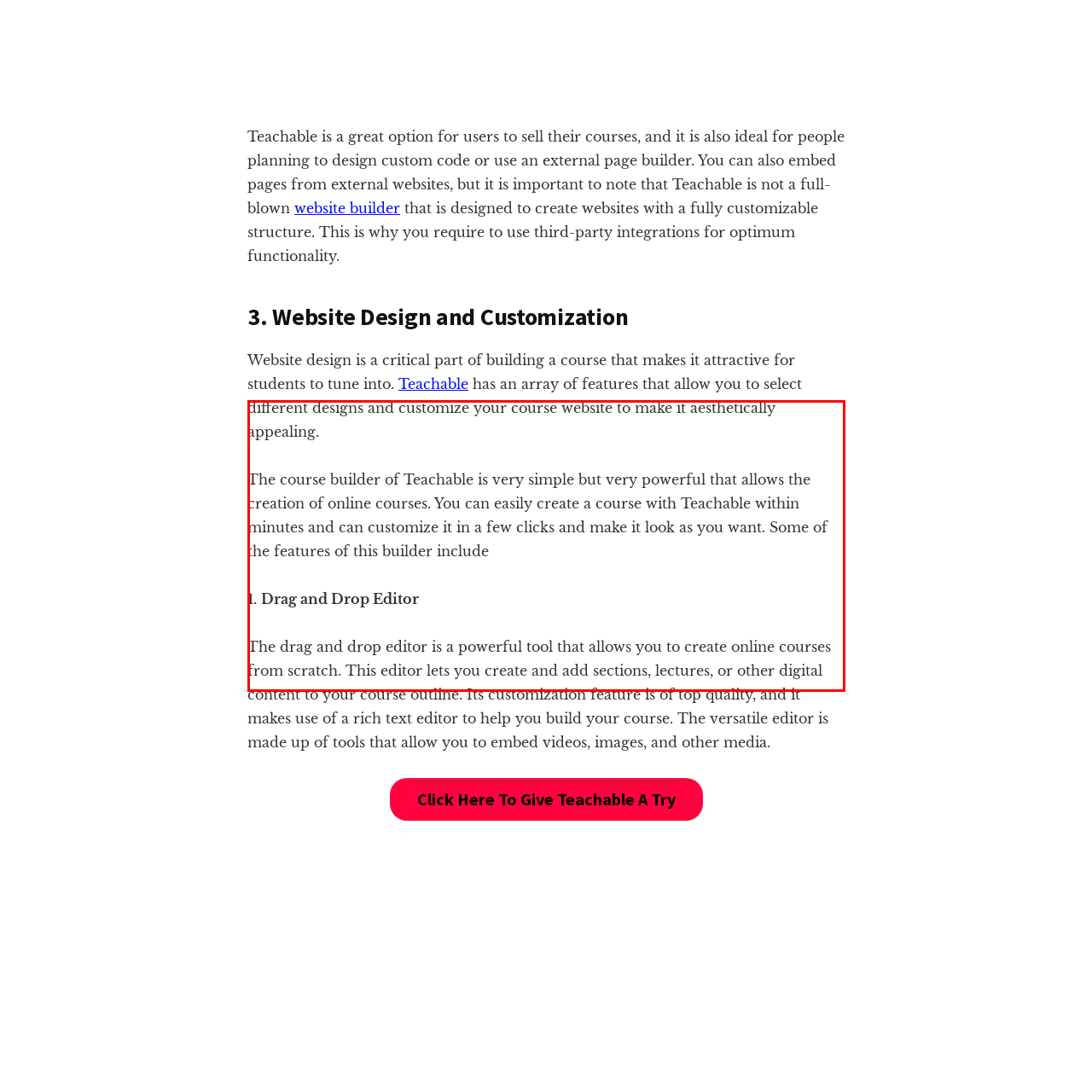Examine the image indicated by the red box and respond with a single word or phrase to the following question:
What is the purpose of this visual representation?

Attract potential users